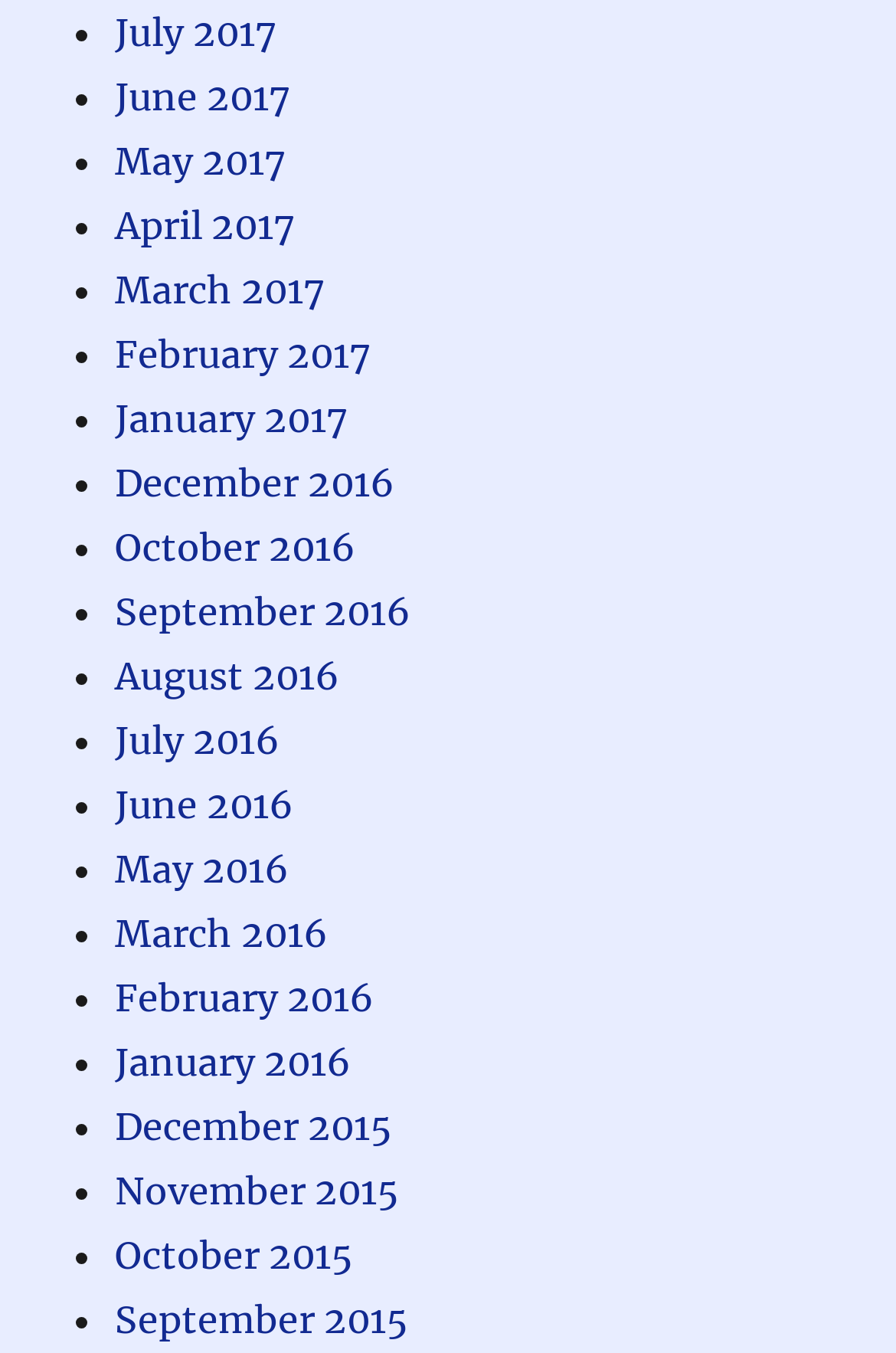Provide the bounding box coordinates of the HTML element described as: "May 2016". The bounding box coordinates should be four float numbers between 0 and 1, i.e., [left, top, right, bottom].

[0.128, 0.625, 0.323, 0.659]